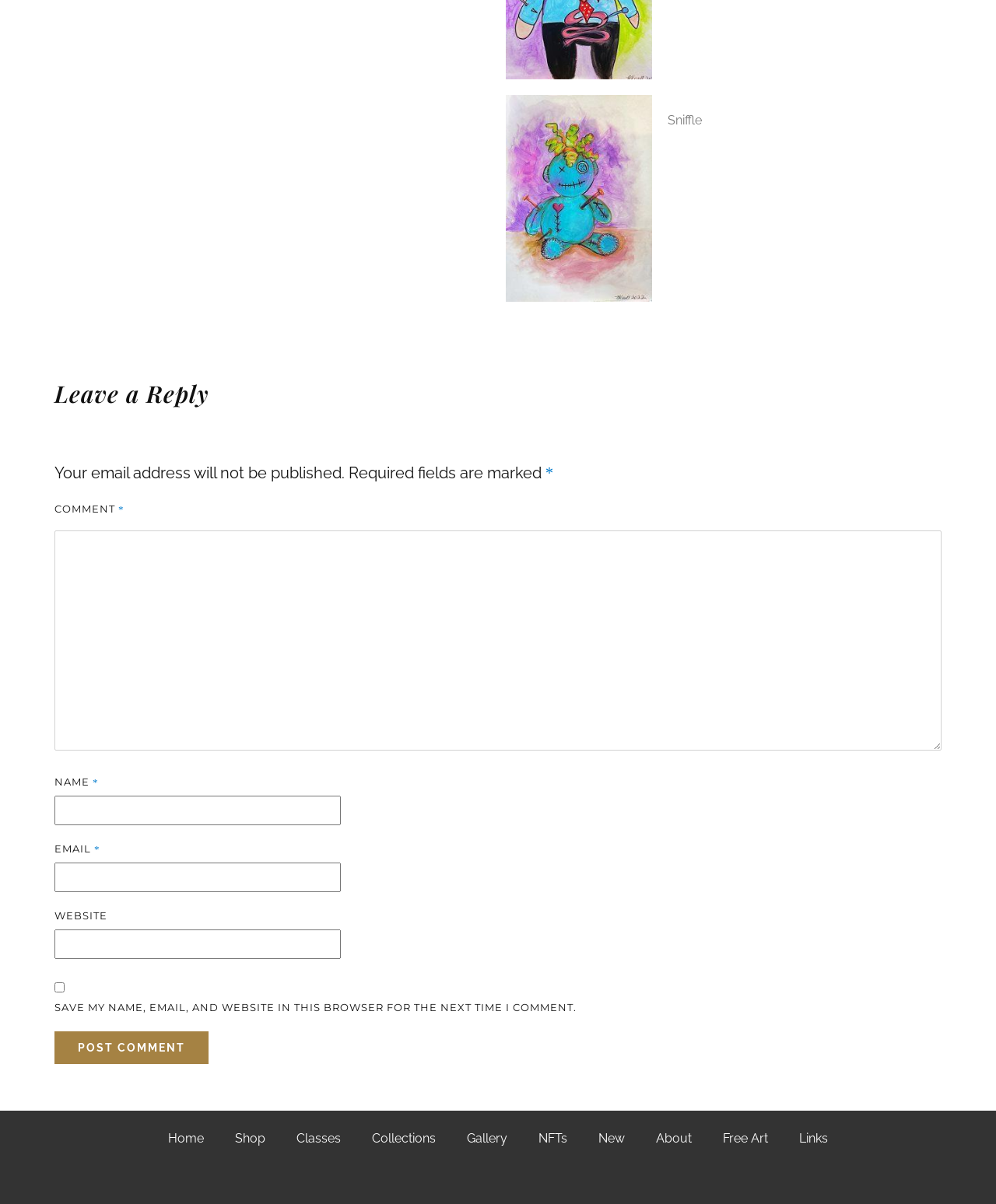Please answer the following query using a single word or phrase: 
What information is required to post a comment?

Name, email, and comment